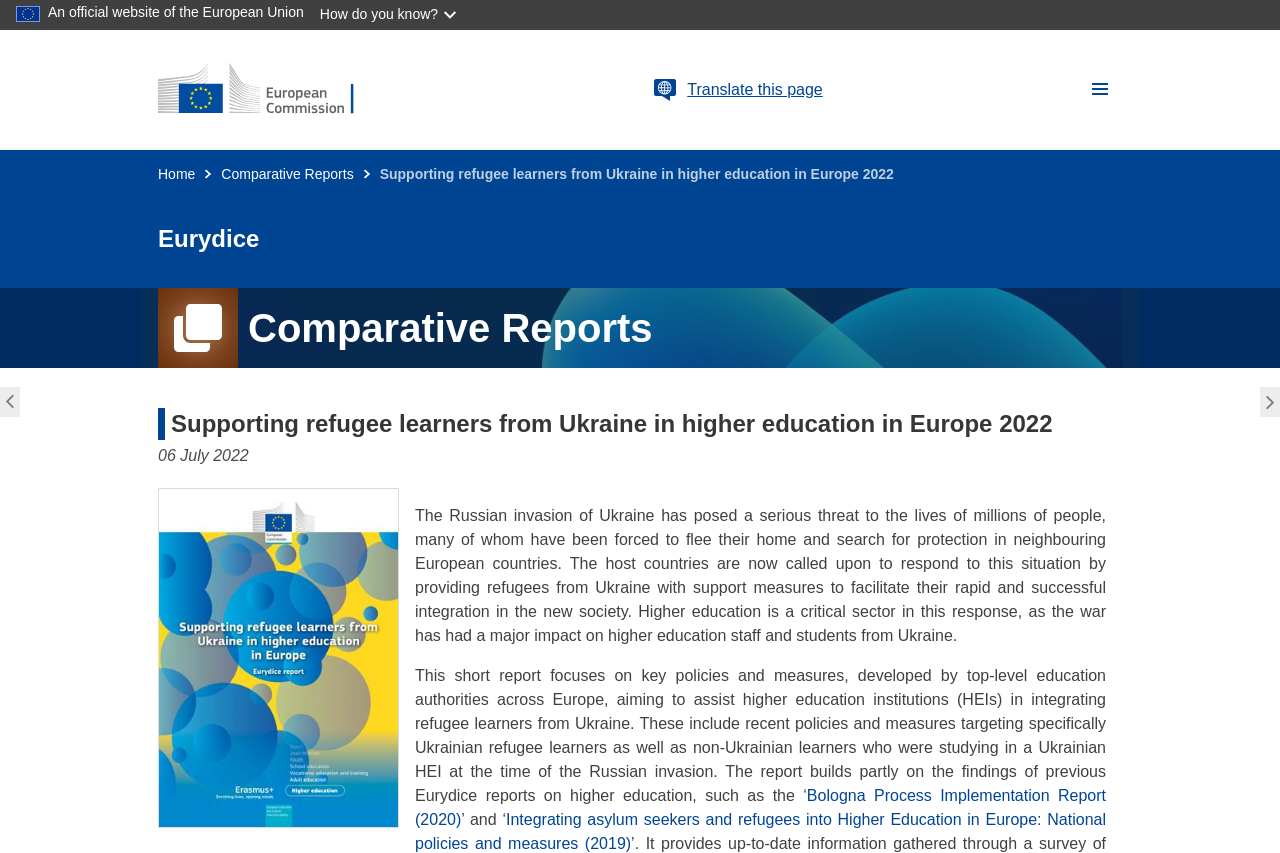Give a complete and precise description of the webpage's appearance.

This webpage is about supporting refugee learners from Ukraine in higher education in Europe. At the top left corner, there is a link to skip to the main content. Next to it, there is a static text stating that this is an official website of the European Union. A button to expand a dropdown menu is located on the top right corner.

The European Commission logo is displayed on the top left, with a link to the home page below it. There are two buttons to translate the page, one on the top middle and another on the top right. A menu button is located on the top right corner.

The main content is divided into sections. The first section has a heading "Eurydice" on the top left, followed by a heading "Comparative Reports" below it. There is an image related to Comparative Reports on the right side of the heading.

The main article starts below the image, with a heading "Supporting refugee learners from Ukraine in higher education in Europe 2022" on the top left. The article is dated "06 July 2022" and has a link to the report below the date. The report discusses the Russian invasion of Ukraine and its impact on higher education, as well as the response of host countries in providing support measures to facilitate the integration of refugees from Ukraine.

The article continues with a description of the report's focus on key policies and measures developed by top-level education authorities across Europe to assist higher education institutions in integrating refugee learners from Ukraine. There are links to previous Eurydice reports on higher education, such as the "Bologna Process Implementation Report (2020)" and "Integrating asylum seekers and refugees into Higher Education in Europe: National policies and measures (2019)".

At the bottom of the page, there are links to navigate to previous and next publications.